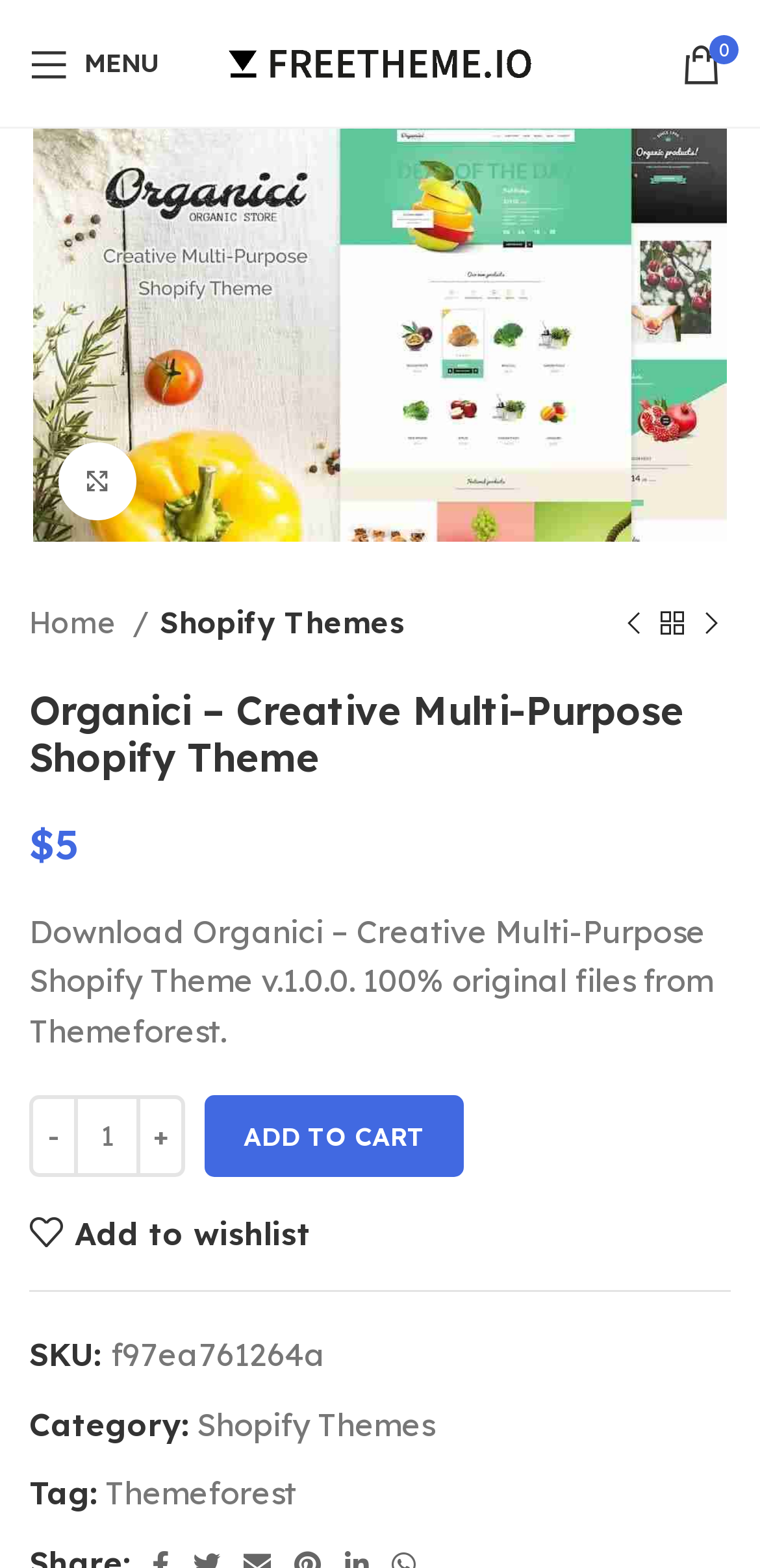Please identify the bounding box coordinates of the element I should click to complete this instruction: 'Open mobile menu'. The coordinates should be given as four float numbers between 0 and 1, like this: [left, top, right, bottom].

[0.013, 0.016, 0.236, 0.065]